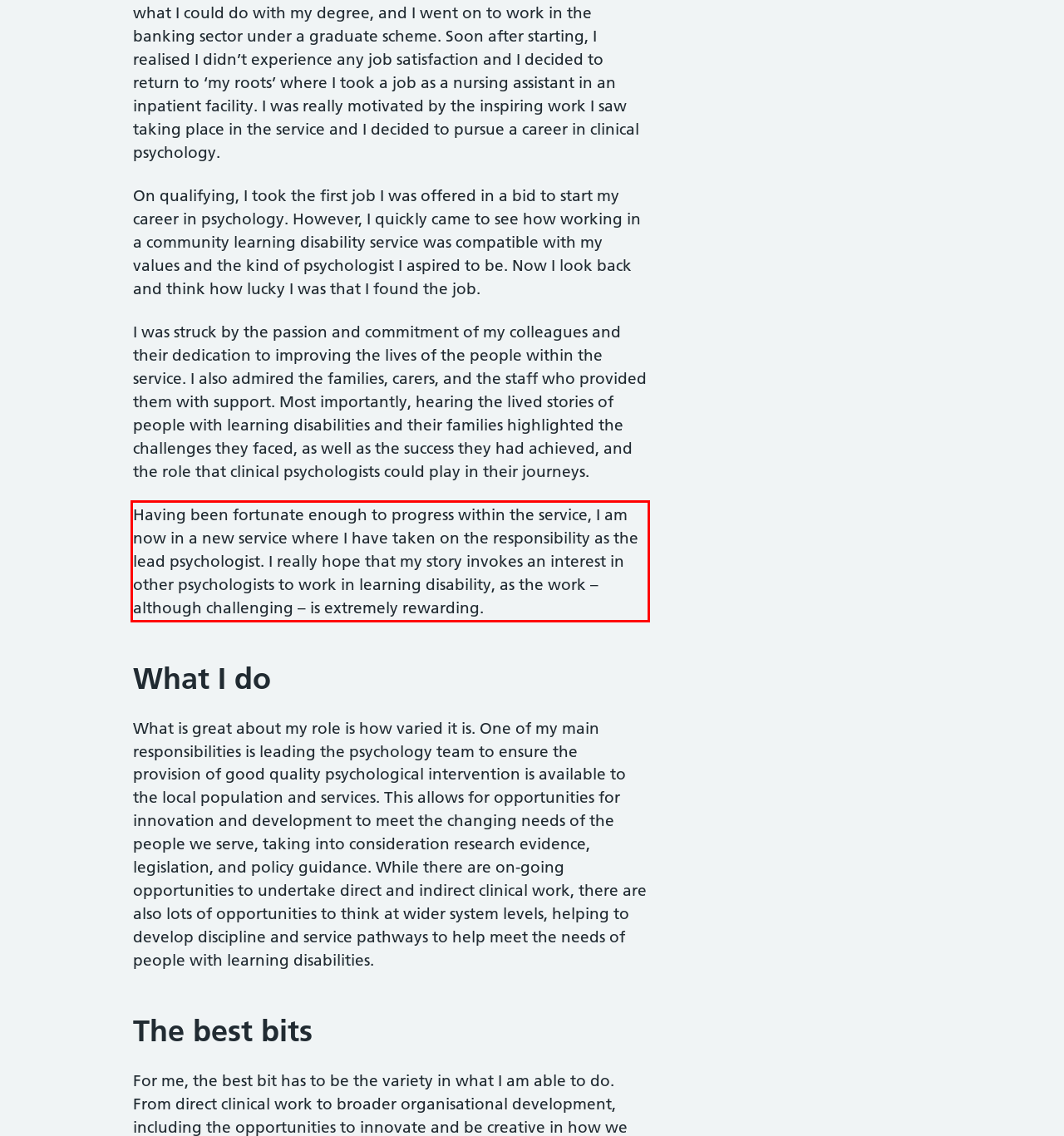Given a webpage screenshot, identify the text inside the red bounding box using OCR and extract it.

Having been fortunate enough to progress within the service, I am now in a new service where I have taken on the responsibility as the lead psychologist. I really hope that my story invokes an interest in other psychologists to work in learning disability, as the work – although challenging – is extremely rewarding.